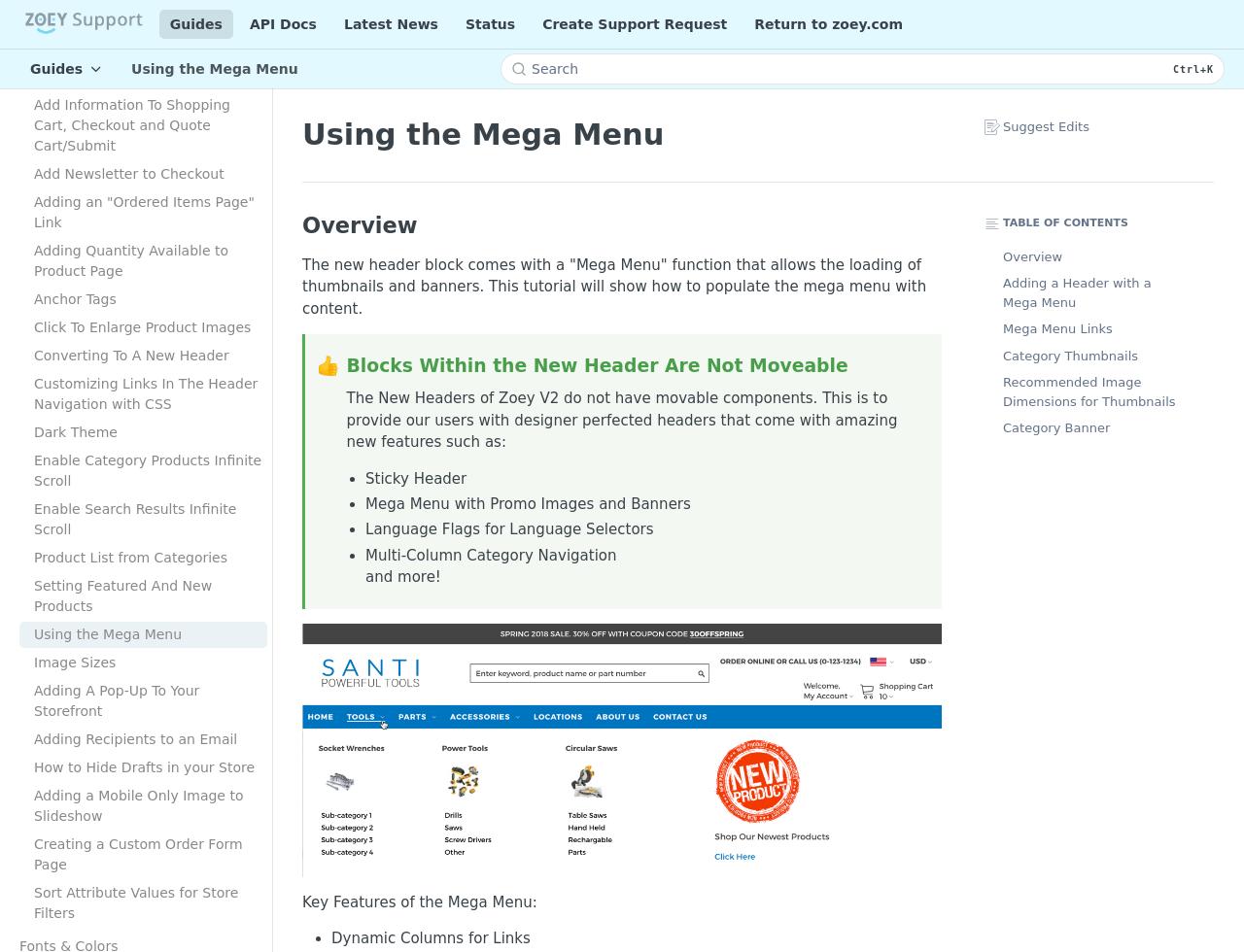Identify the bounding box coordinates of the part that should be clicked to carry out this instruction: "Click on the 'Create Support Request' button".

[0.427, 0.01, 0.593, 0.041]